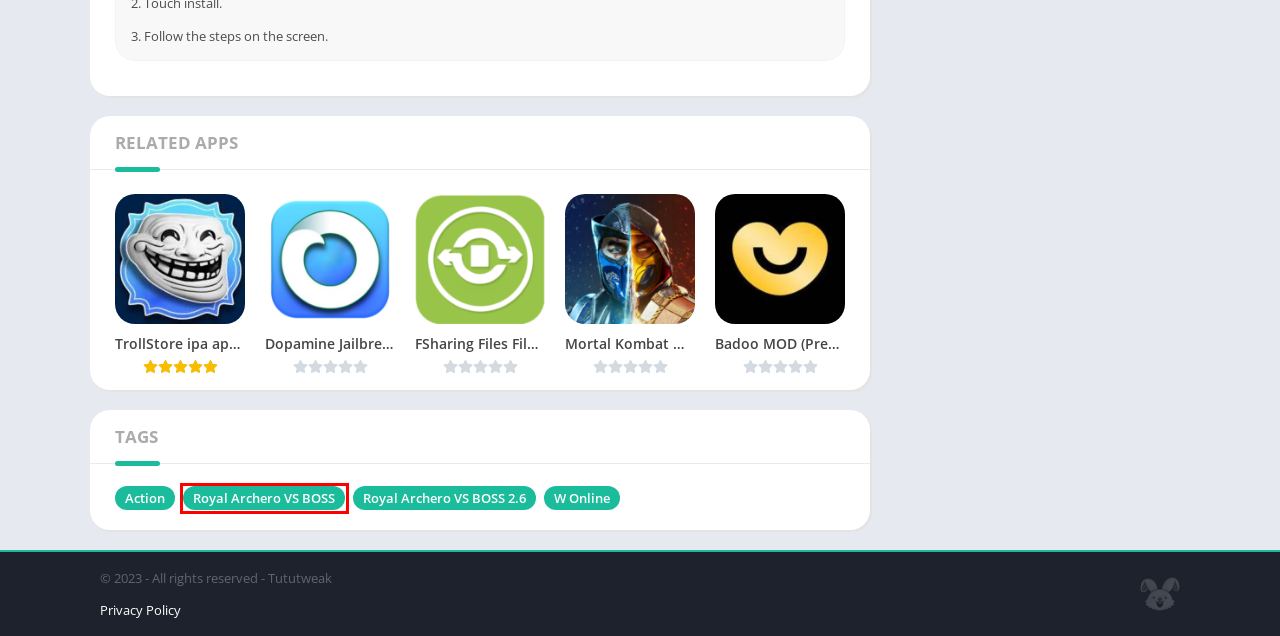Examine the screenshot of a webpage featuring a red bounding box and identify the best matching webpage description for the new page that results from clicking the element within the box. Here are the options:
A. W Online Archives - Tututweak
B. Royal Archero VS BOSS Archives - Tututweak
C. Privacy Policy - Tututweak
D. Android Archives - Tututweak
E. Tweaked Apps Download For iOS No Jailbreak No Computer
F. Sign Tweaked Apps Install For iOS Archives - Tututweak
G. Royal Archero VS BOSS 2.6, Archives - Tututweak
H. mod Archives - Tututweak

B